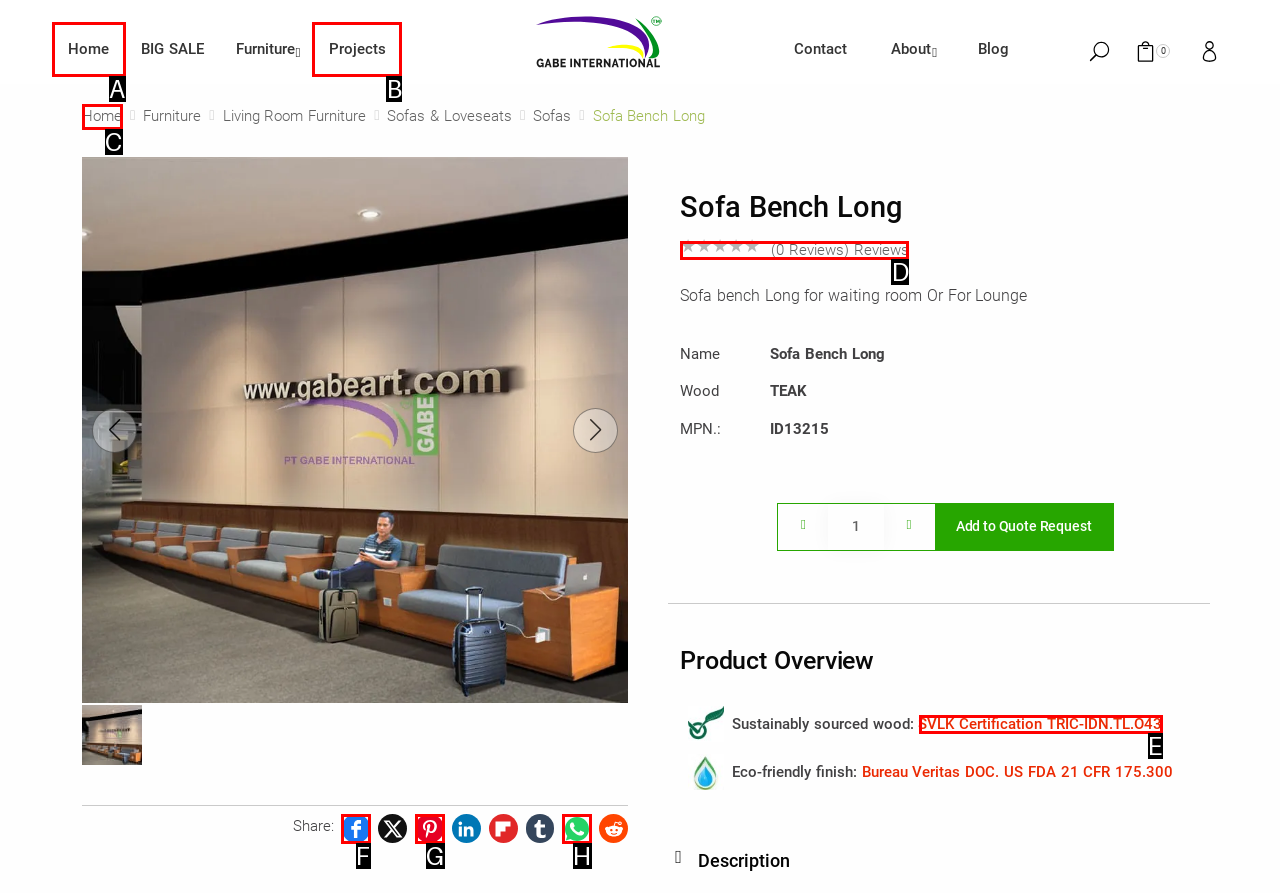Choose the HTML element that should be clicked to accomplish the task: Click on the 'SVLK Certification TRIC-IDN.TL.O43' link. Answer with the letter of the chosen option.

E